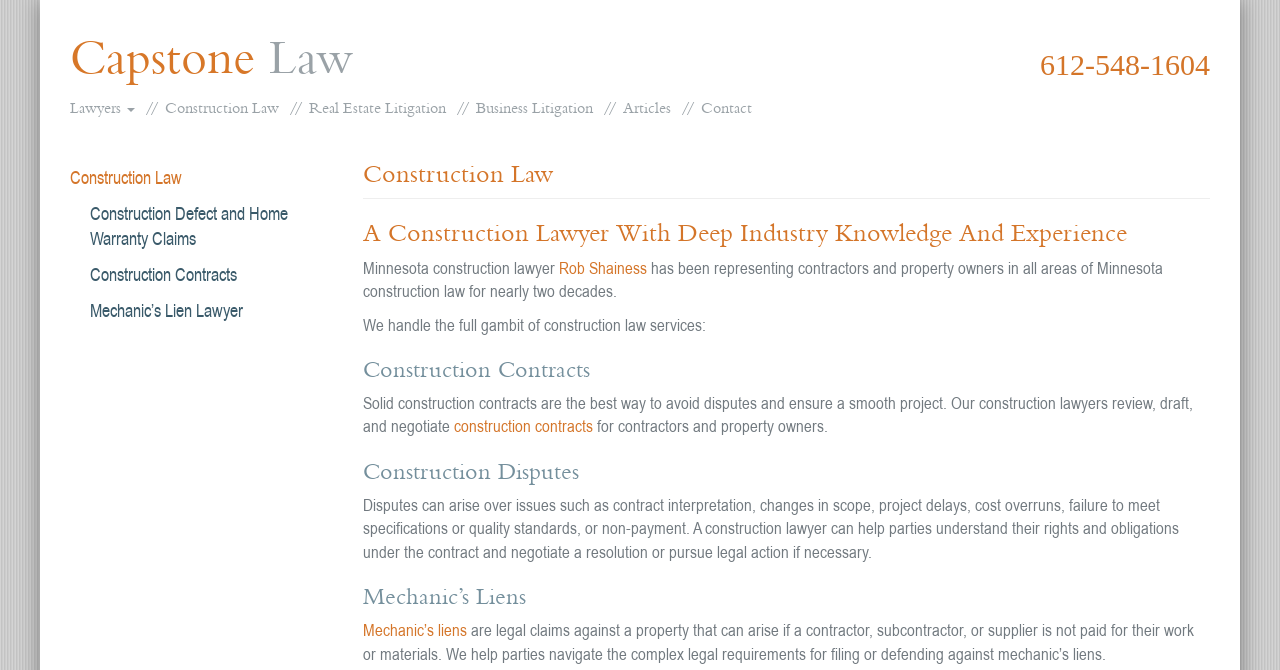Give a one-word or short-phrase answer to the following question: 
What services do the construction lawyers provide?

Review, draft, and negotiate construction contracts